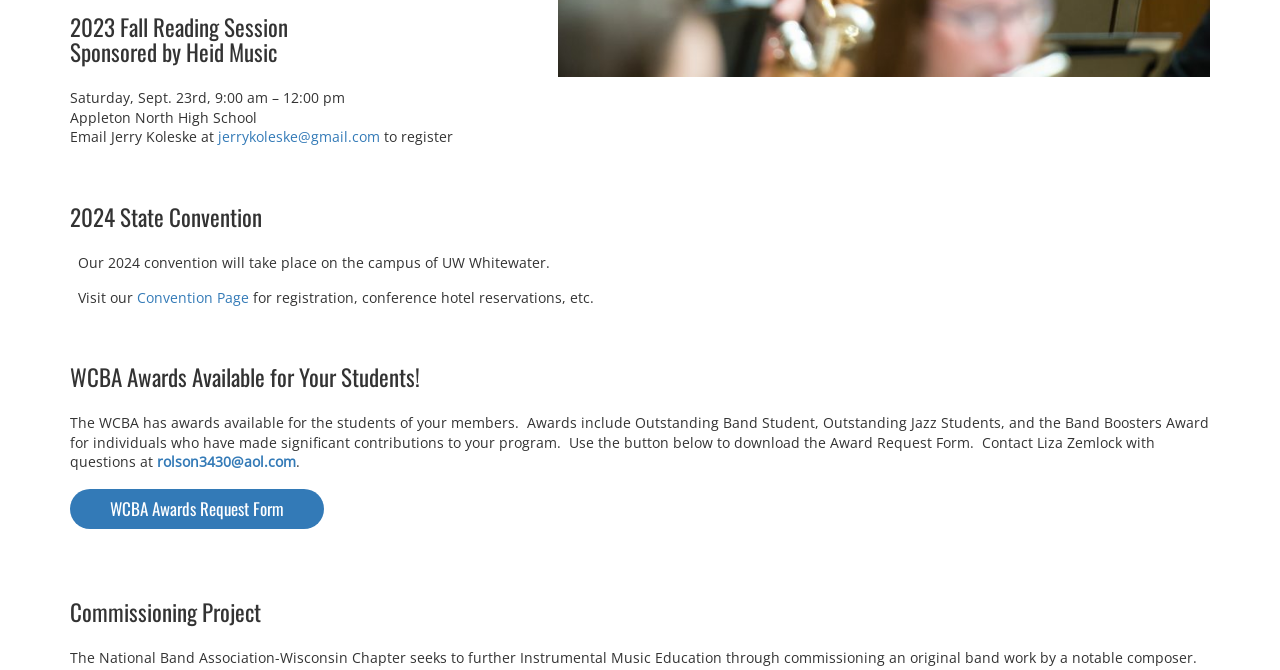Identify the bounding box for the element characterized by the following description: "jerrykoleske@gmail.com".

[0.167, 0.19, 0.297, 0.219]